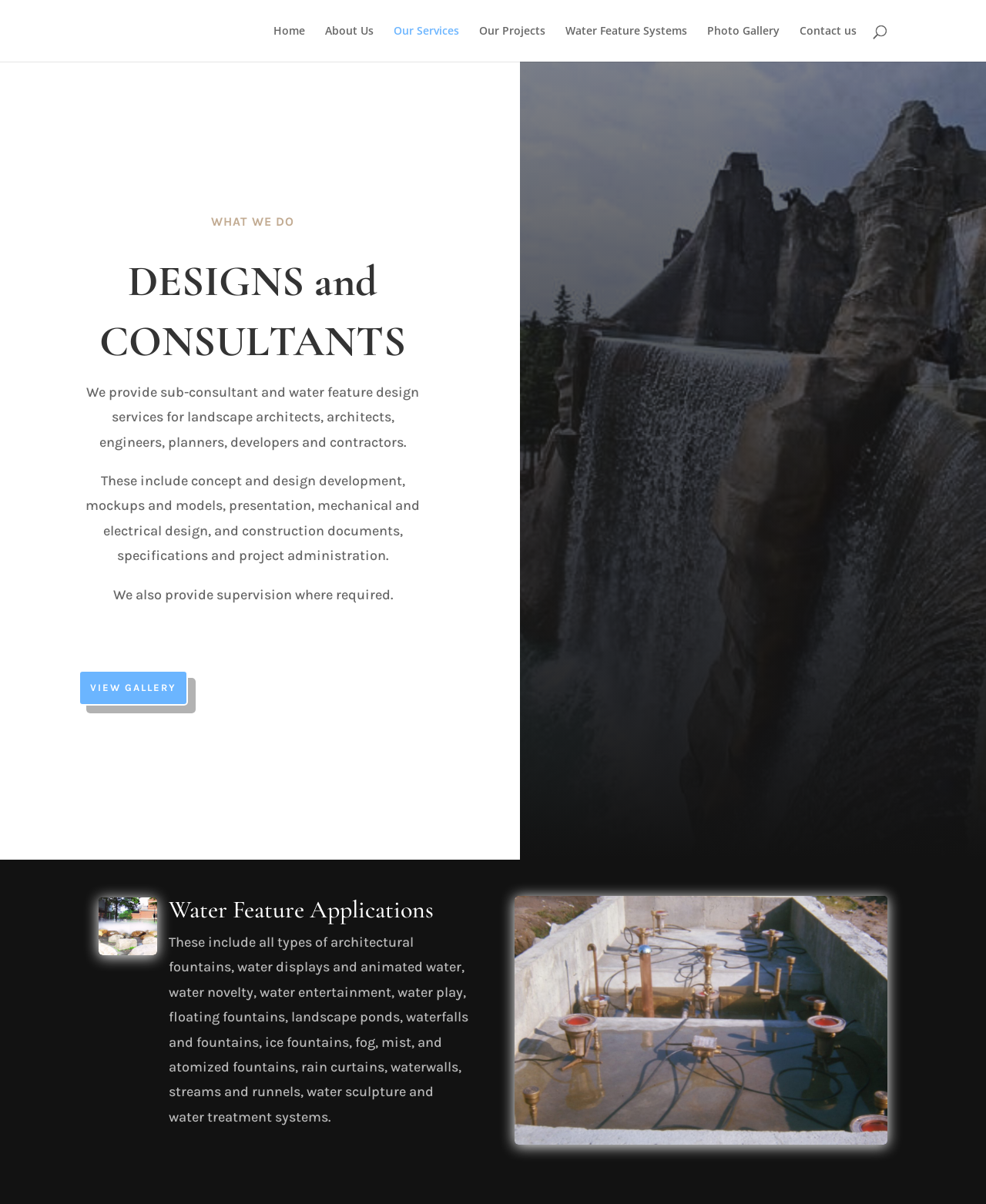What services does R.J. Van Seters Co. Ltd. provide?
Please give a detailed and elaborate answer to the question.

Based on the webpage content, R.J. Van Seters Co. Ltd. provides sub-consultant and water feature design services for landscape architects, architects, engineers, planners, developers, and contractors. These services include concept and design development, mockups and models, presentation, mechanical and electrical design, and construction documents, specifications, and project administration.